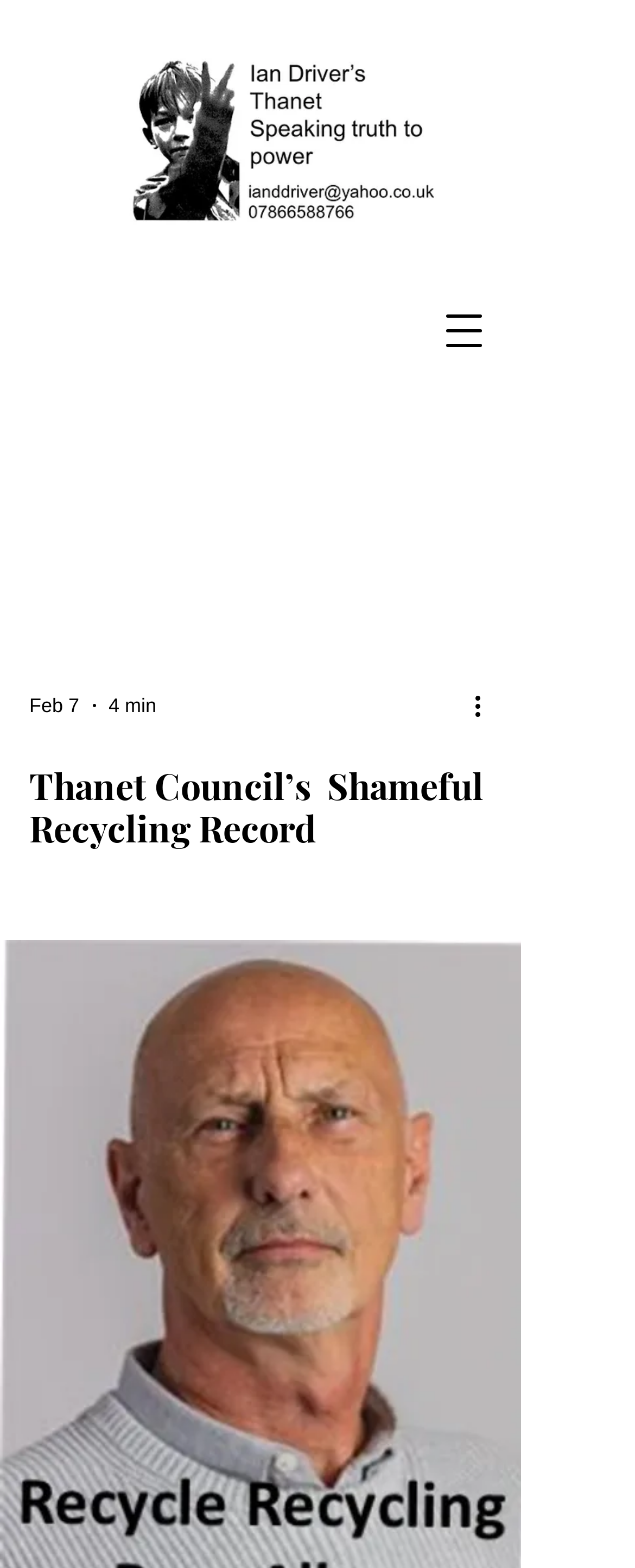Create a full and detailed caption for the entire webpage.

The webpage appears to be an article or news page discussing the recycling of household waste and its impact on climate change. At the top left of the page, there is a logo image, accompanied by a date "Feb 7" and a duration "4 min" on the same line. Below the logo, there is a heading that reads "Thanet Council’s Shameful Recycling Record", which is likely the title of the article.

On the top right of the page, there is a button labeled "Open navigation menu" and another button labeled "More actions" with an image icon. The "More actions" button is positioned slightly below the "Open navigation menu" button.

The meta description suggests that the article will discuss the importance of recycling household waste in the fight against climate change, and how reducing waste can make a positive impact.